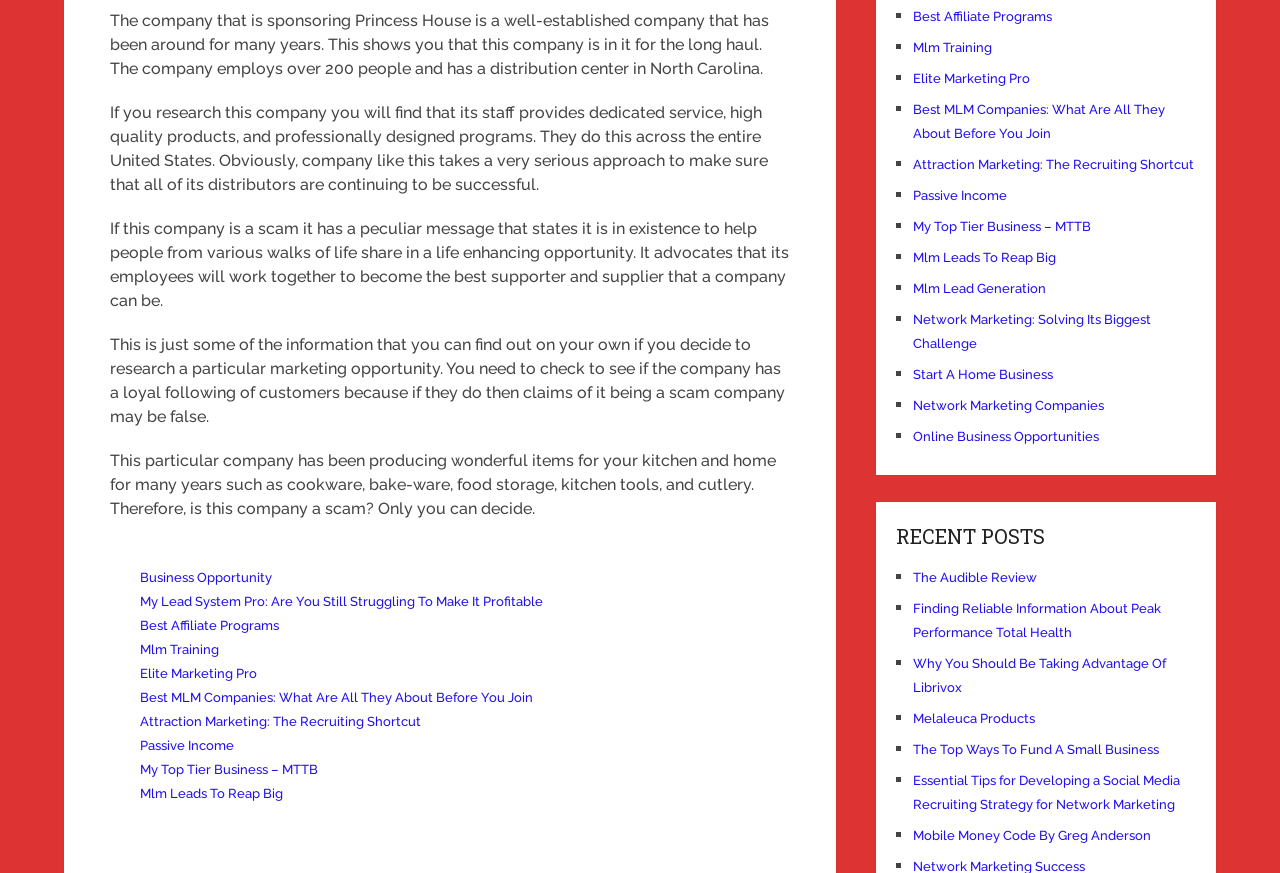Please mark the bounding box coordinates of the area that should be clicked to carry out the instruction: "Click on 'Passive Income'".

[0.713, 0.215, 0.787, 0.233]